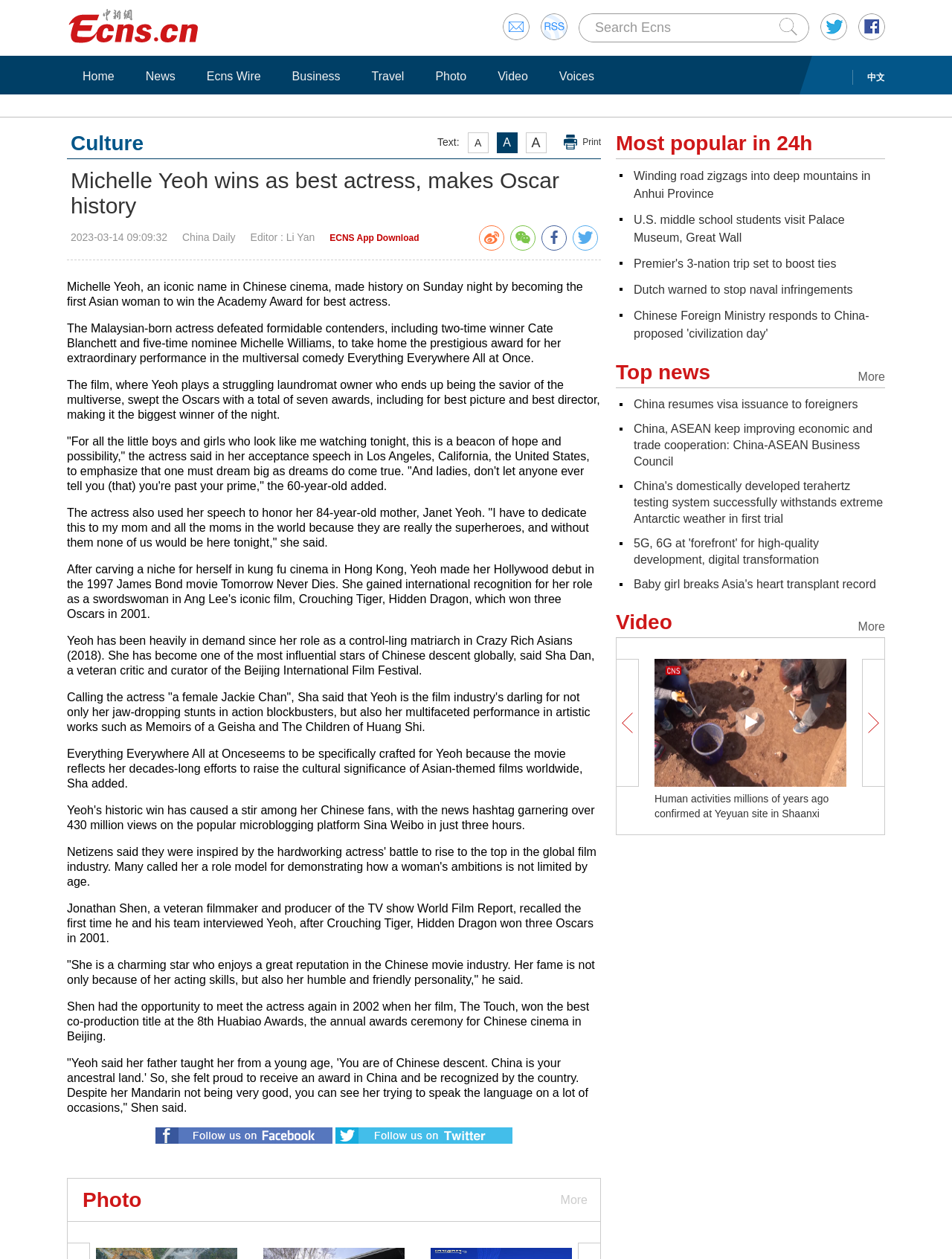Answer the question in a single word or phrase:
What is Michelle Yeoh's profession?

Actress